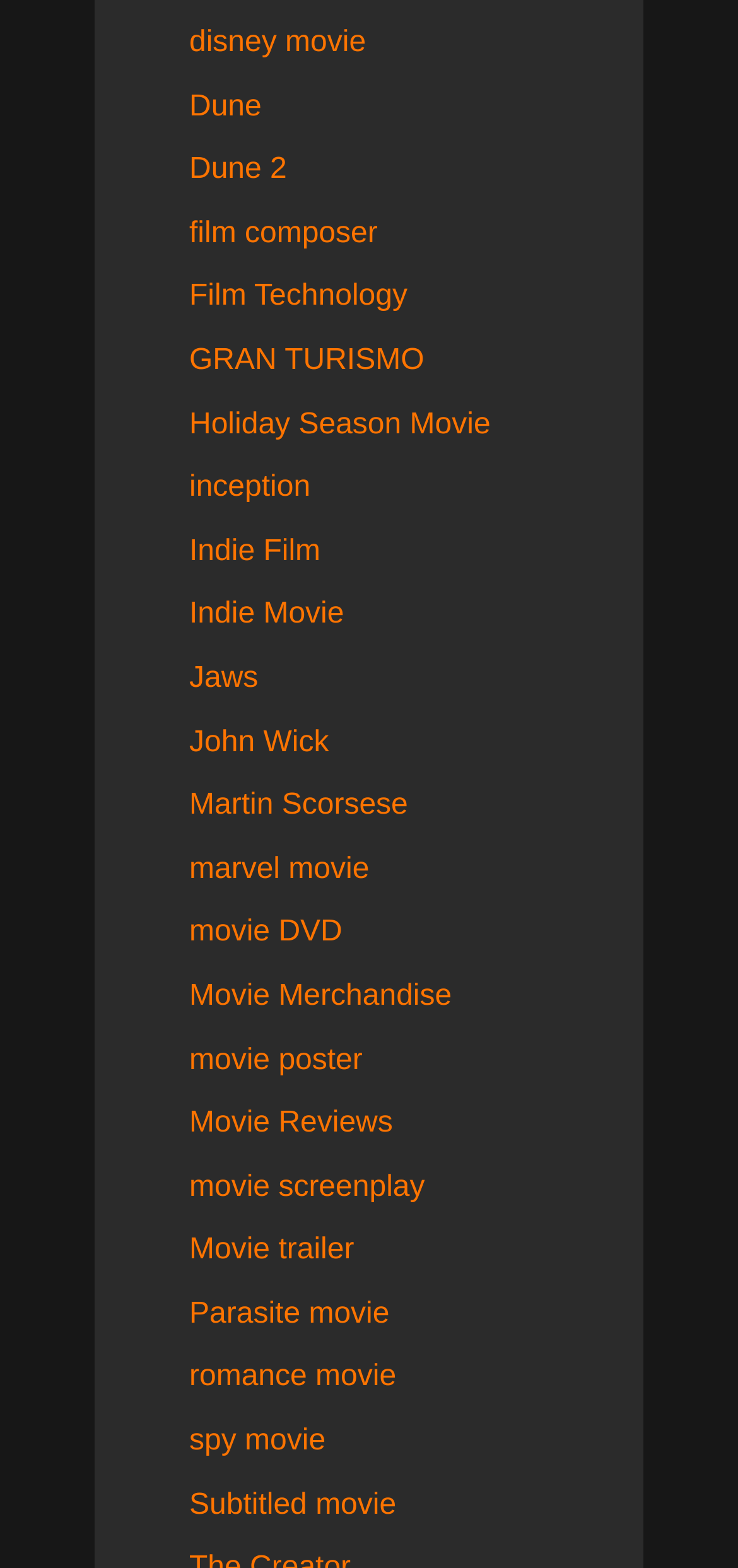Find the bounding box coordinates of the clickable element required to execute the following instruction: "Contact Us". Provide the coordinates as four float numbers between 0 and 1, i.e., [left, top, right, bottom].

None